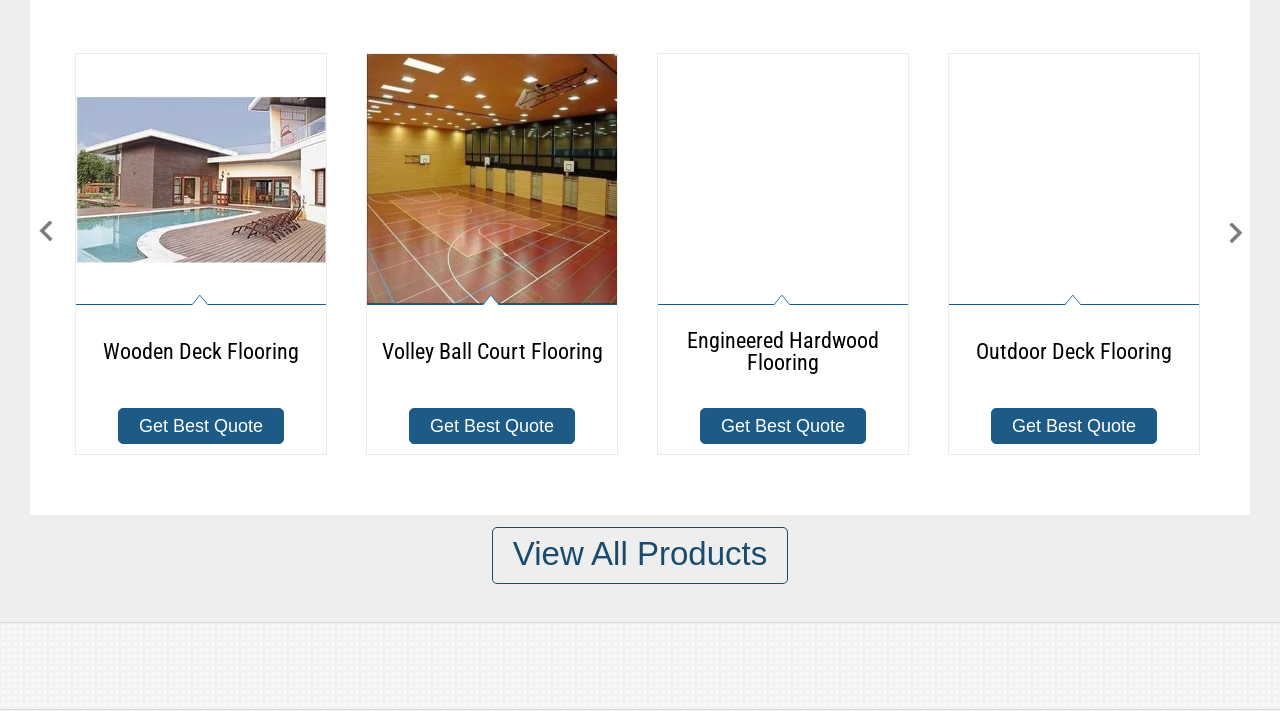Find the bounding box coordinates of the clickable area required to complete the following action: "Browse Outdoor Deck Flooring products".

[0.741, 0.076, 0.937, 0.551]